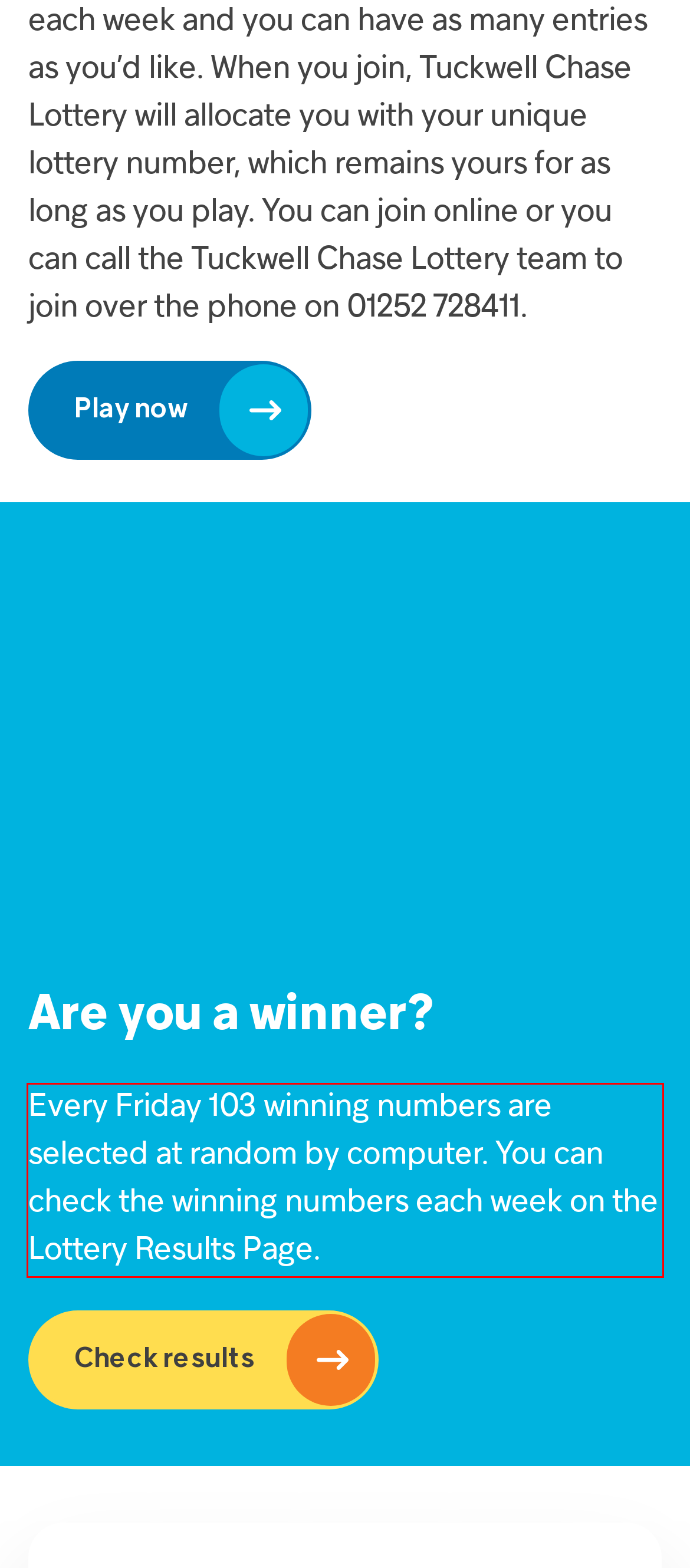Given a screenshot of a webpage with a red bounding box, please identify and retrieve the text inside the red rectangle.

Every Friday 103 winning numbers are selected at random by computer. You can check the winning numbers each week on the Lottery Results Page.